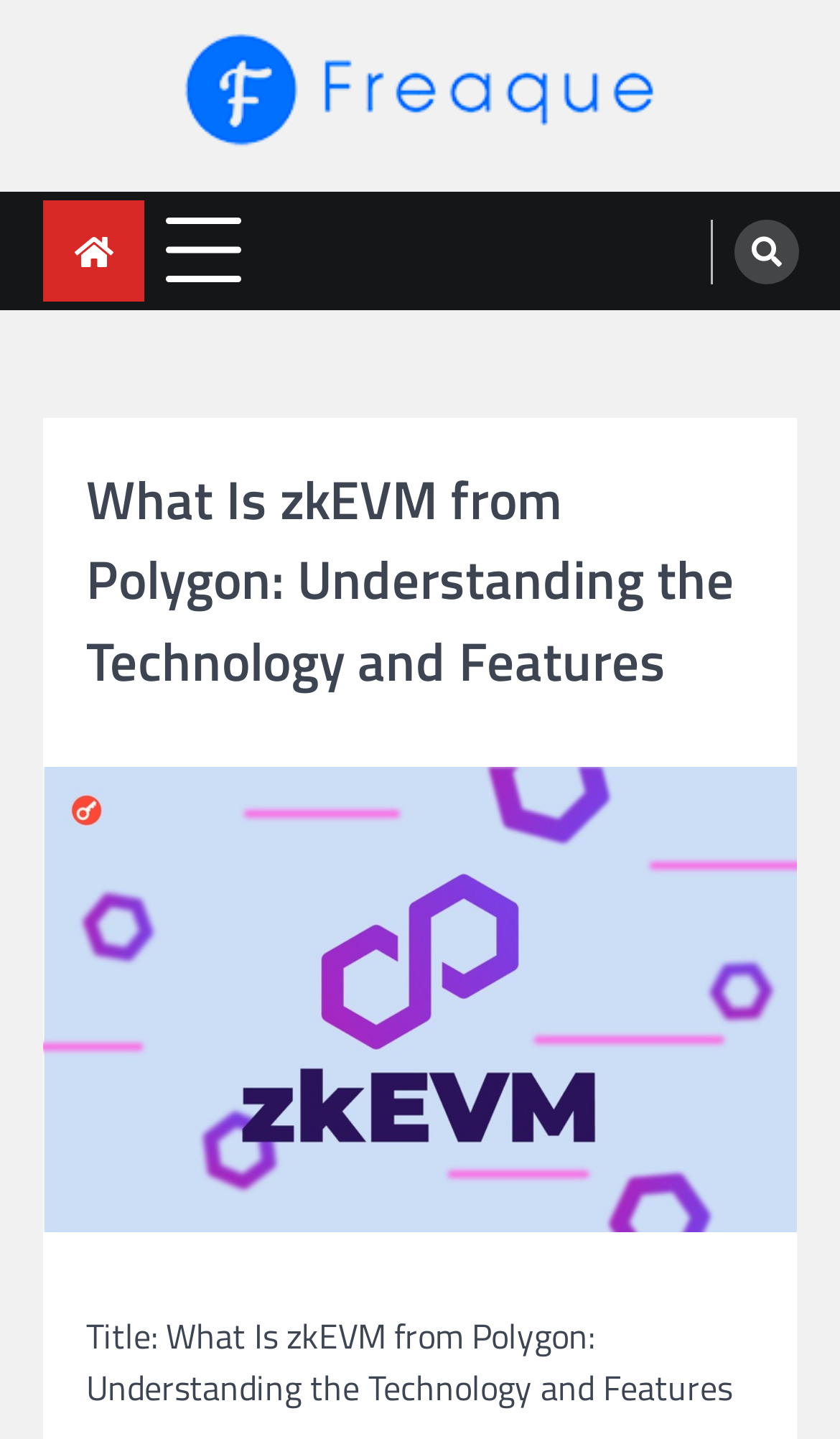Using the element description provided, determine the bounding box coordinates in the format (top-left x, top-left y, bottom-right x, bottom-right y). Ensure that all values are floating point numbers between 0 and 1. Element description: freaque

[0.218, 0.103, 0.436, 0.16]